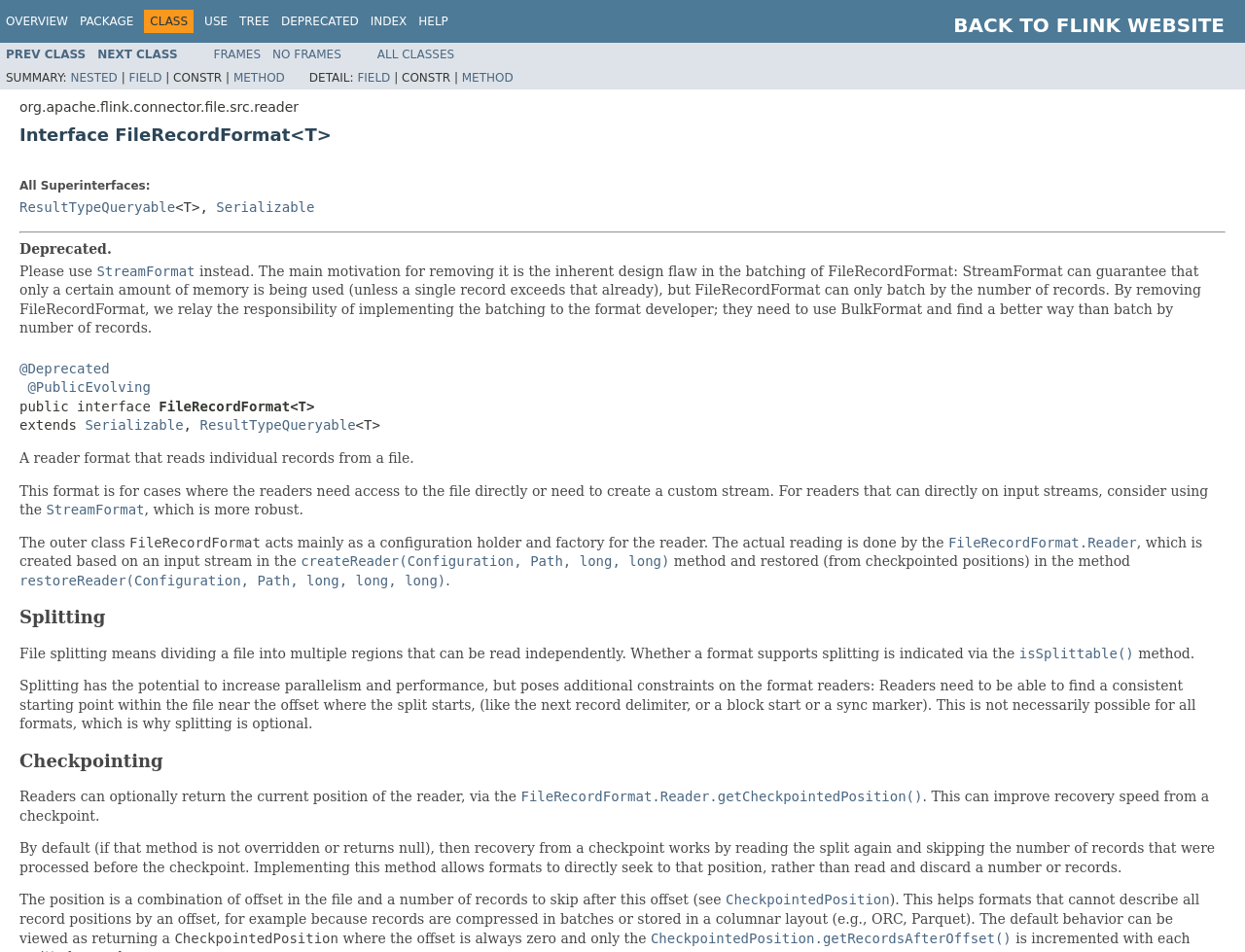Describe in detail what you see on the webpage.

This webpage is about the FileRecordFormat interface in Flink, version 1.16-SNAPSHOT API. At the top, there is a navigation menu with links to "OVERVIEW", "PACKAGE", "CLASS", "USE", "TREE", "DEPRECATED", "INDEX", and "HELP". On the right side of the navigation menu, there is a link to "BACK TO FLINK WEBSITE".

Below the navigation menu, there are links to "PREV CLASS", "NEXT CLASS", "FRAMES", "NO FRAMES", and "ALL CLASSES". 

The main content of the webpage is divided into several sections. The first section is a summary of the FileRecordFormat interface, which includes links to "NESTED", "FIELD", and "METHOD". 

The next section is a detailed description of the interface, which includes a heading "Interface FileRecordFormat<T>" and a description list with a term "All Superinterfaces:" and details about "ResultTypeQueryable" and "Serializable". 

Below the description list, there is a separator line, followed by a deprecated notice and a description of why FileRecordFormat is being removed. 

The following sections describe the interface in more detail, including its methods and usage. There are headings for "Splitting" and "Checkpointing", which explain how the interface supports file splitting and checkpointing. 

Throughout the webpage, there are many links to other related classes and methods, as well as code snippets and technical descriptions of the interface's functionality.